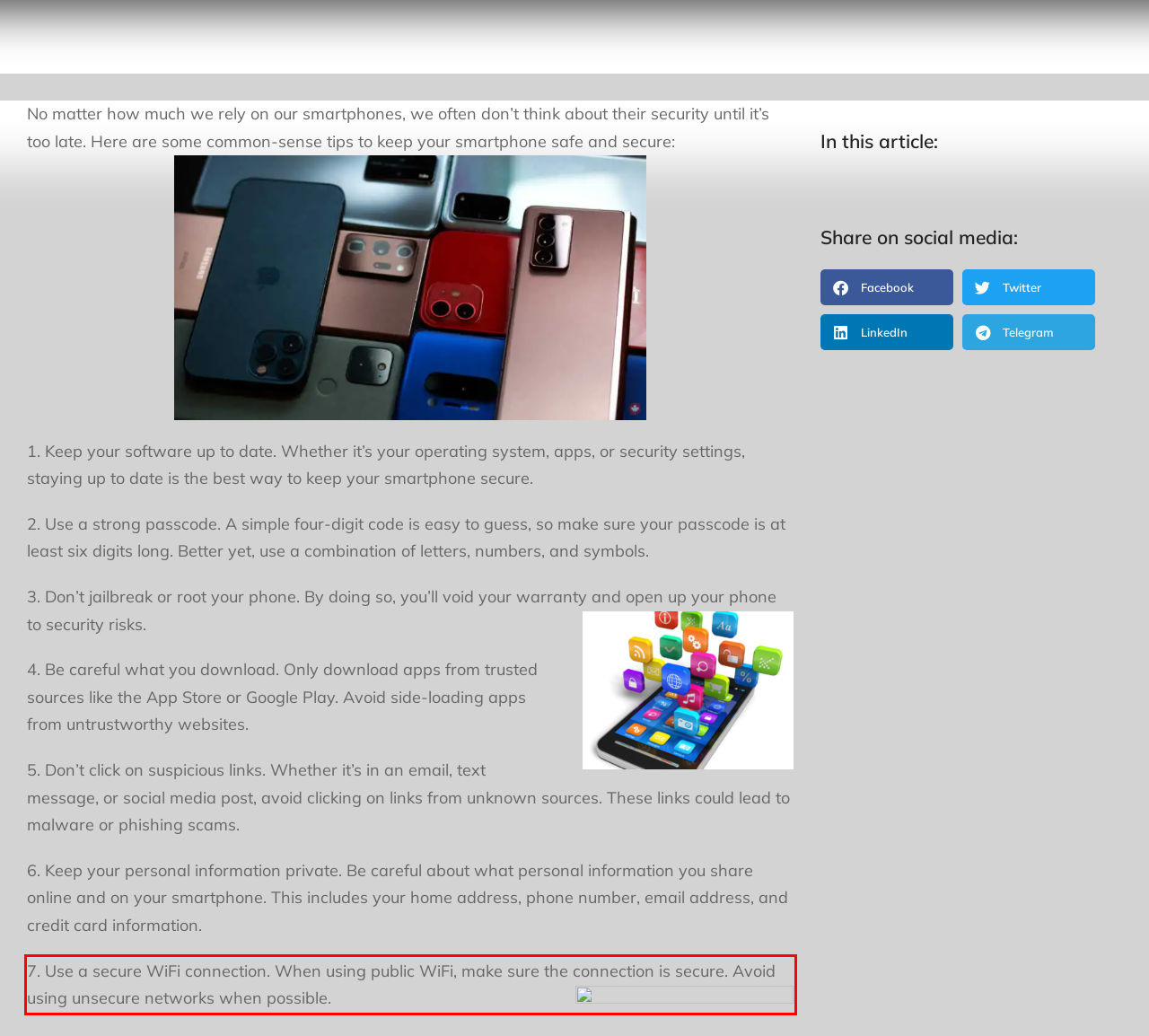Given a screenshot of a webpage, locate the red bounding box and extract the text it encloses.

7. Use a secure WiFi connection. When using public WiFi, make sure the connection is secure. Avoid using unsecure networks when possible.